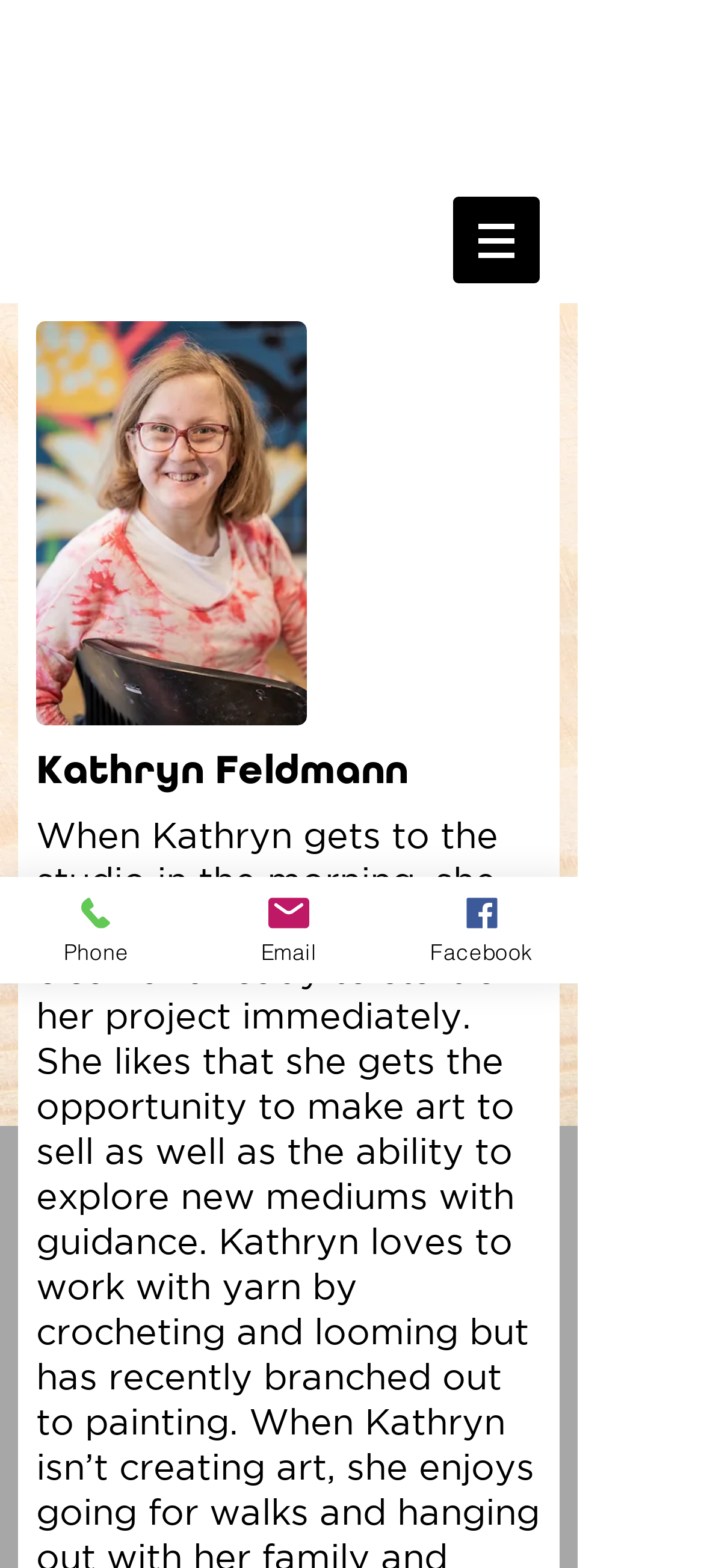Answer this question using a single word or a brief phrase:
What is the position of the phone link on the webpage?

Top-left